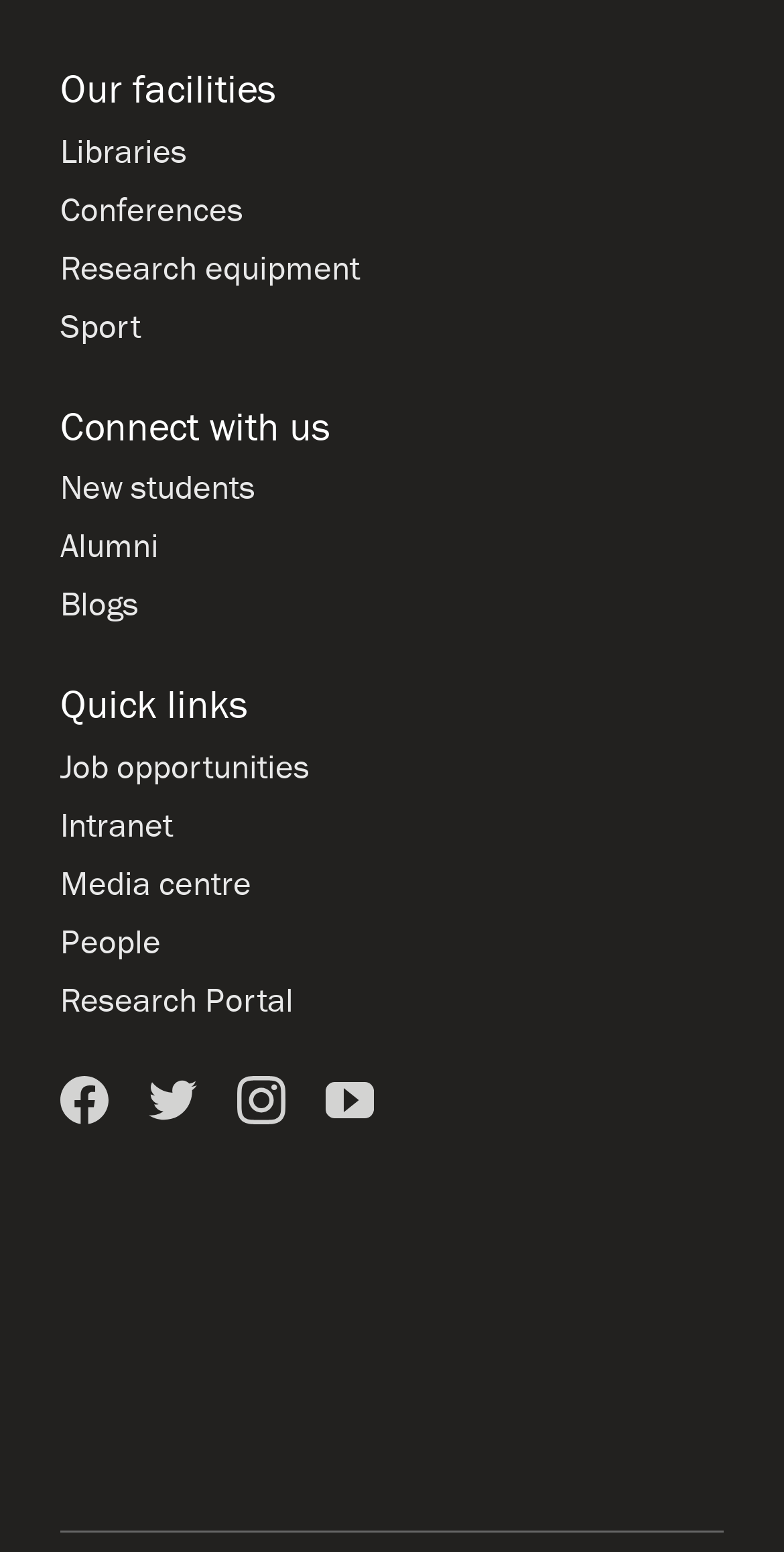For the following element description, predict the bounding box coordinates in the format (top-left x, top-left y, bottom-right x, bottom-right y). All values should be floating point numbers between 0 and 1. Description: Job opportunities

[0.077, 0.482, 0.395, 0.507]